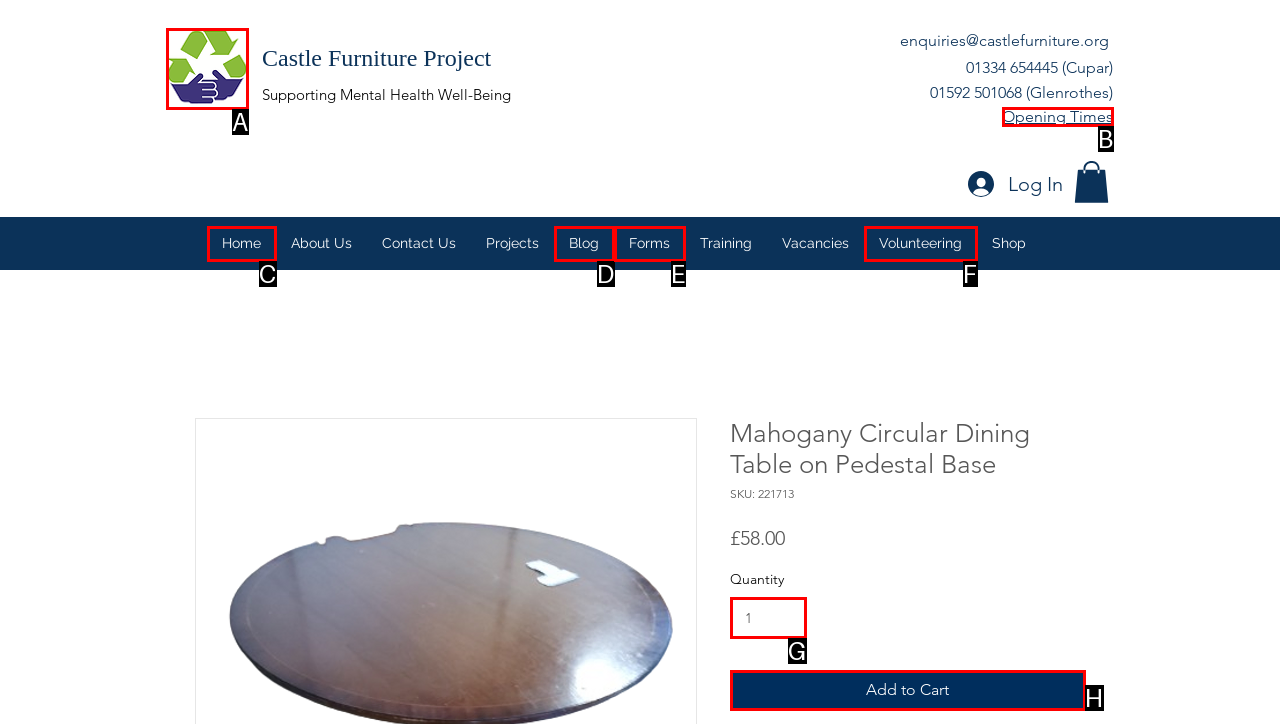Pick the right letter to click to achieve the task: Click the Castle Furniture Project Logo
Answer with the letter of the correct option directly.

A